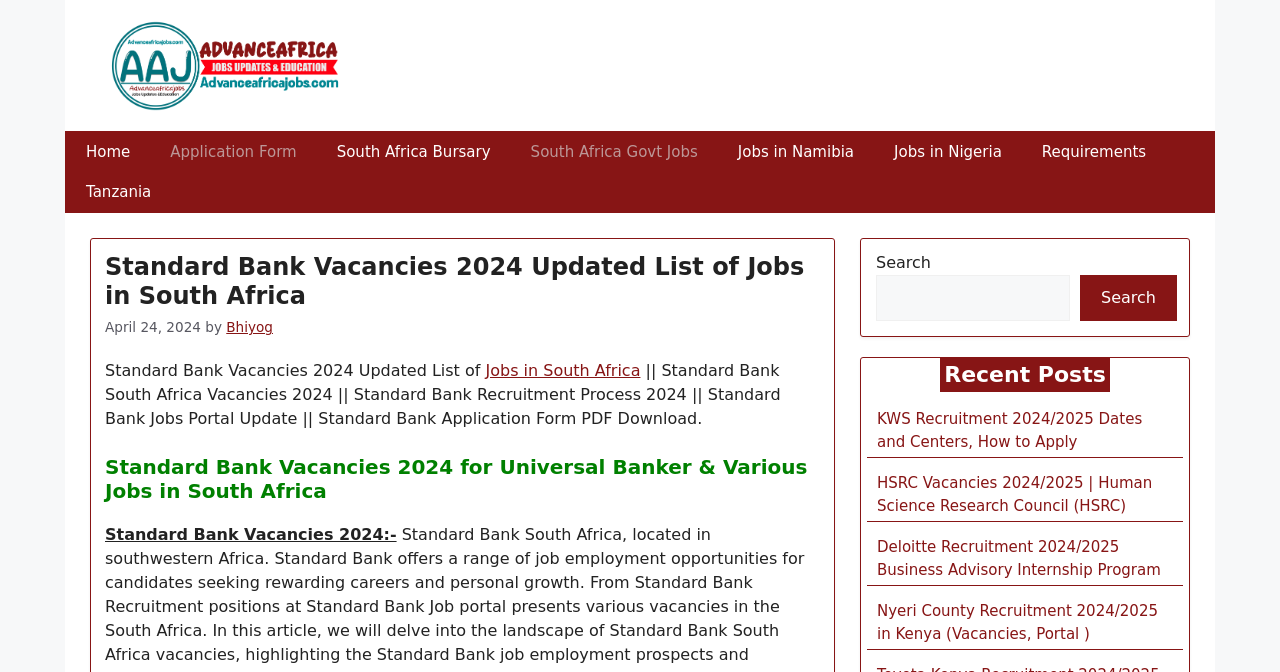Determine the bounding box coordinates in the format (top-left x, top-left y, bottom-right x, bottom-right y). Ensure all values are floating point numbers between 0 and 1. Identify the bounding box of the UI element described by: Tanzania

[0.052, 0.256, 0.134, 0.316]